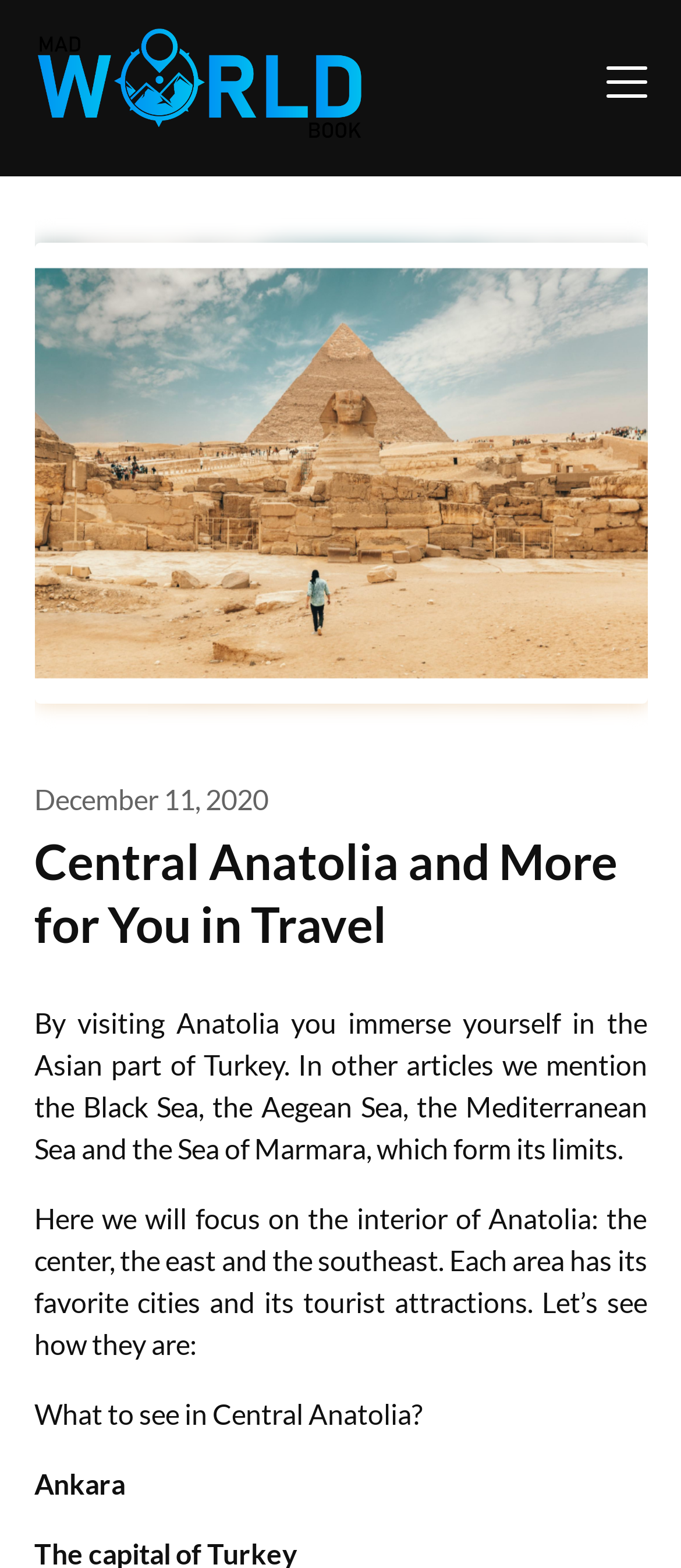Describe in detail what you see on the webpage.

The webpage is about traveling in Central Anatolia, Turkey. At the top left, there is a link to "Mad World Book" accompanied by an image with the same name. On the top right, there is another link with an image, but without any text. 

Below the top section, there is a header that spans the entire width of the page. Within this header, there is a link to a date, "December 11, 2020", and a heading that reads "Central Anatolia and More for You in Travel". 

Under the header, there is a paragraph of text that introduces the region of Anatolia, mentioning its geographical boundaries. This is followed by another paragraph that explains the focus of the article, which is the interior of Anatolia, including its central, eastern, and southeastern areas. 

Further down, there is a subheading that asks "What to see in Central Anatolia?" and below that, there is a mention of the city of Ankara.